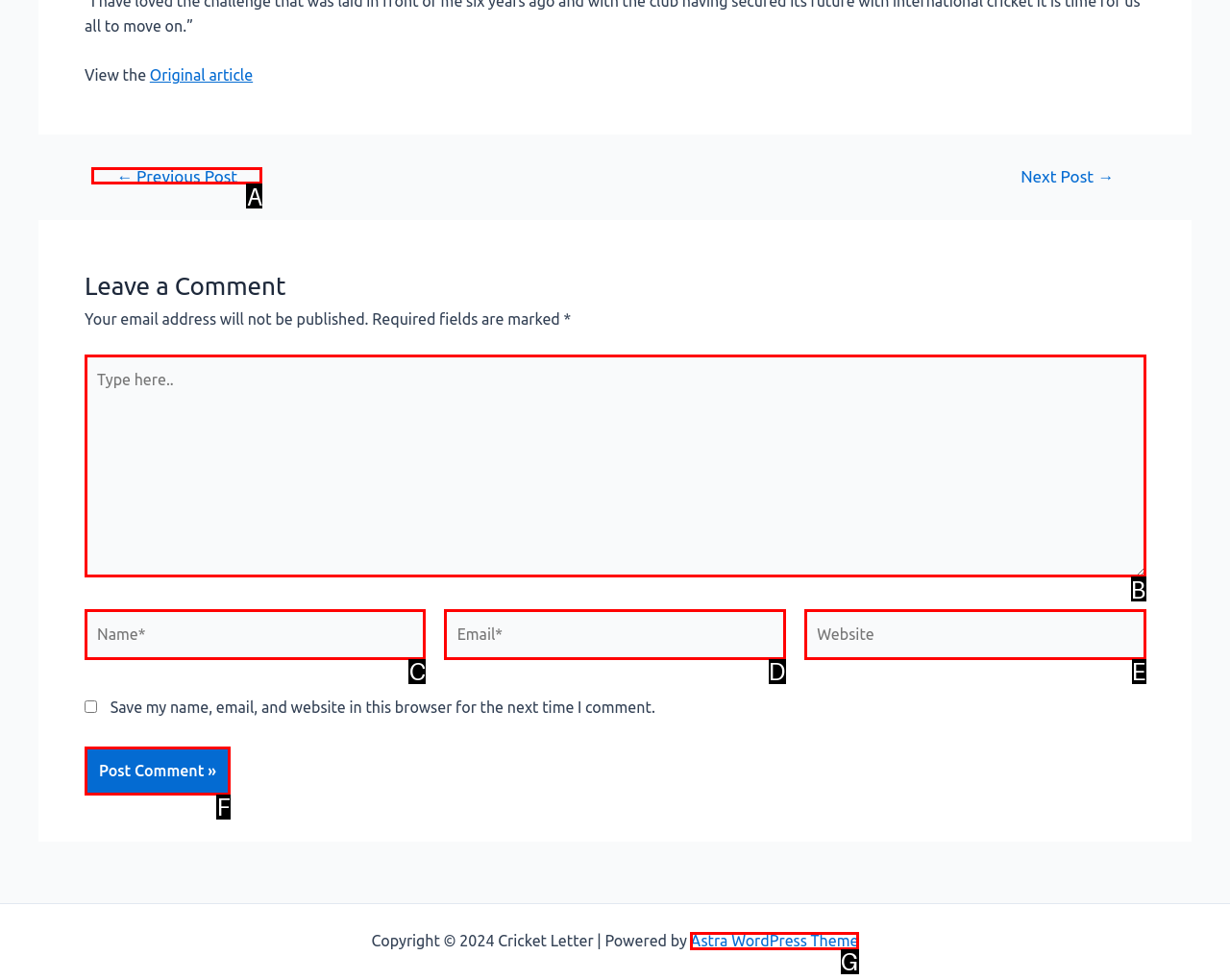Based on the description: Astra WordPress Theme, select the HTML element that best fits. Reply with the letter of the correct choice from the options given.

G